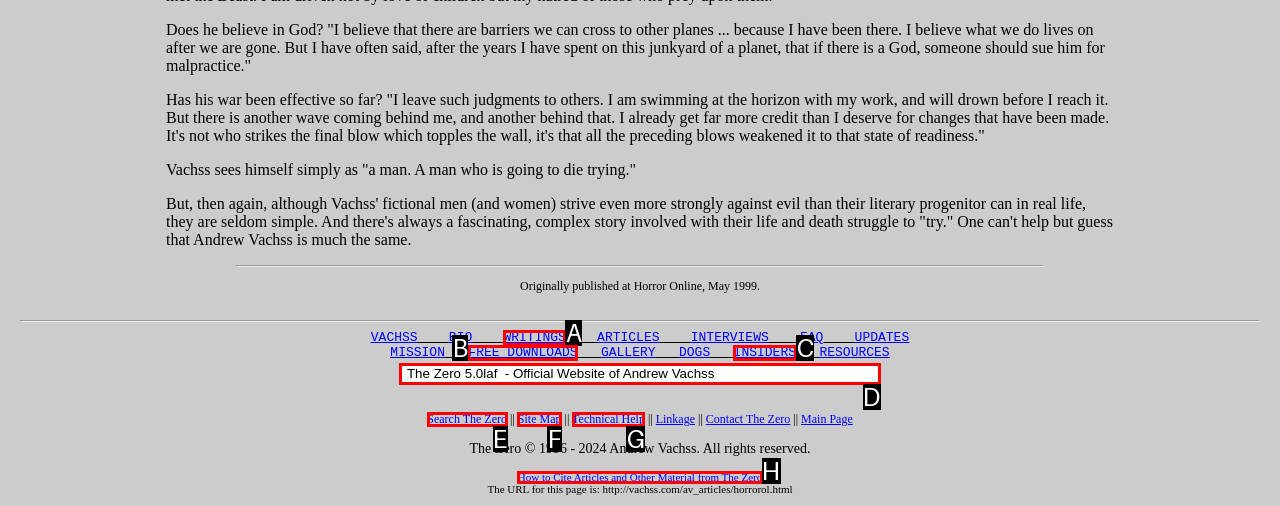Select the option that fits this description: Site Map
Answer with the corresponding letter directly.

F